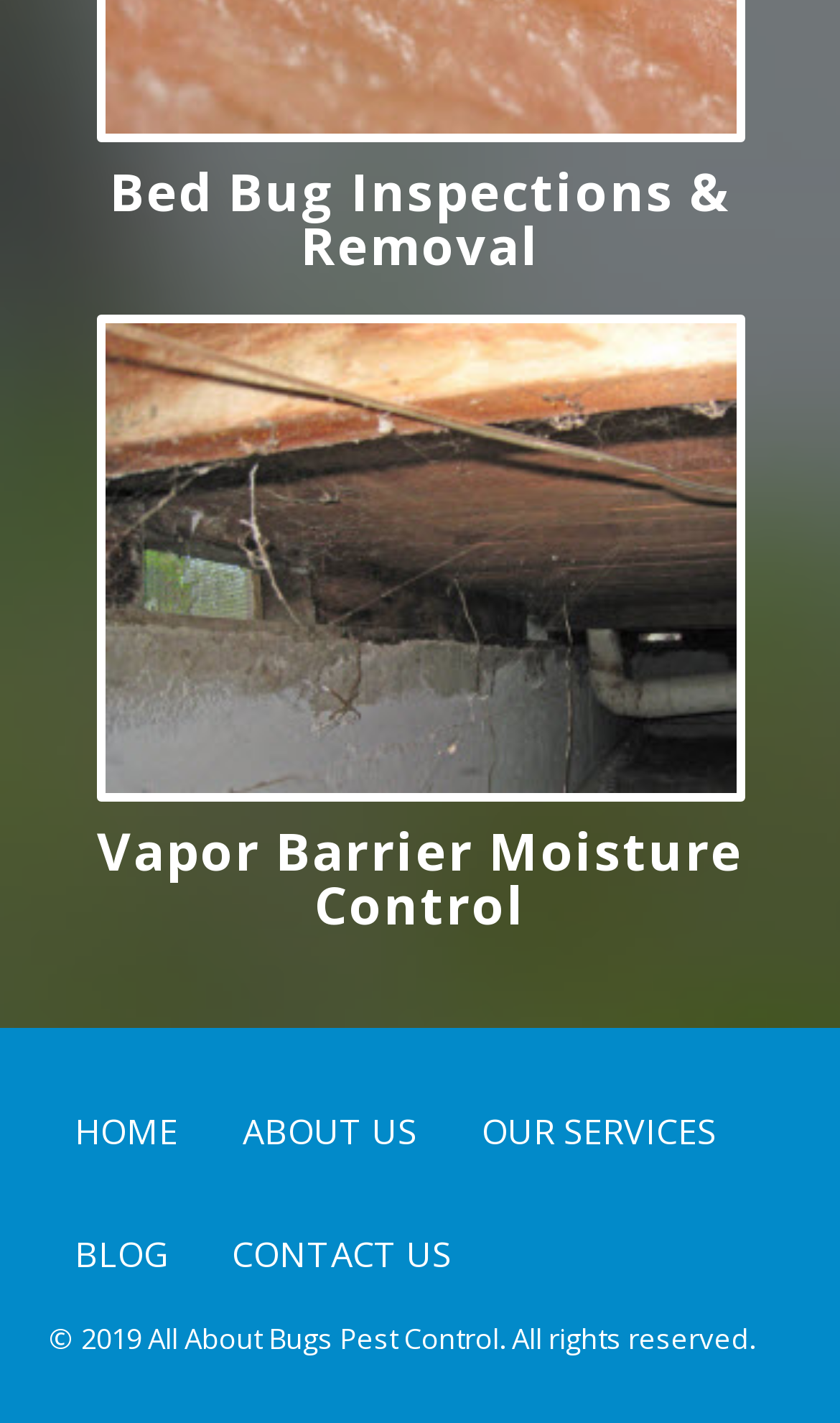Carefully examine the image and provide an in-depth answer to the question: What is the position of the 'BLOG' link?

The 'BLOG' link is located at the bottom of the webpage, above the 'CONTACT US' link and below the main navigation links. Its y1 coordinate is 0.865, which is higher than the 'CONTACT US' link's y1 coordinate of 0.865, but lower than the main navigation links' y1 coordinates.